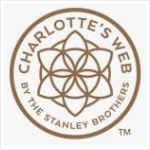Provide a brief response to the question below using a single word or phrase: 
Who are the creators of the brand?

The Stanley Brothers